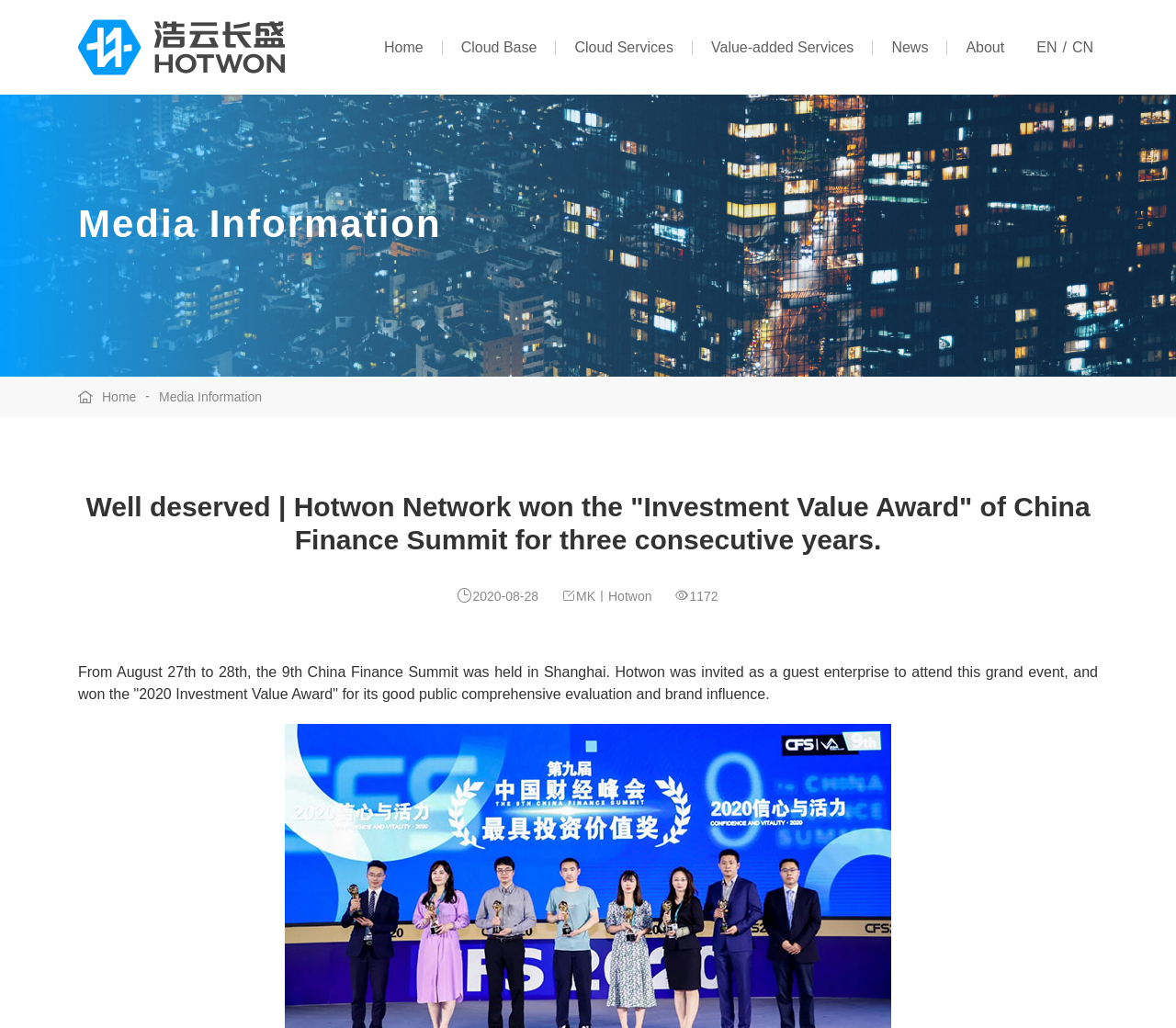Find the bounding box coordinates of the element I should click to carry out the following instruction: "View Cloud Base".

[0.376, 0.039, 0.472, 0.054]